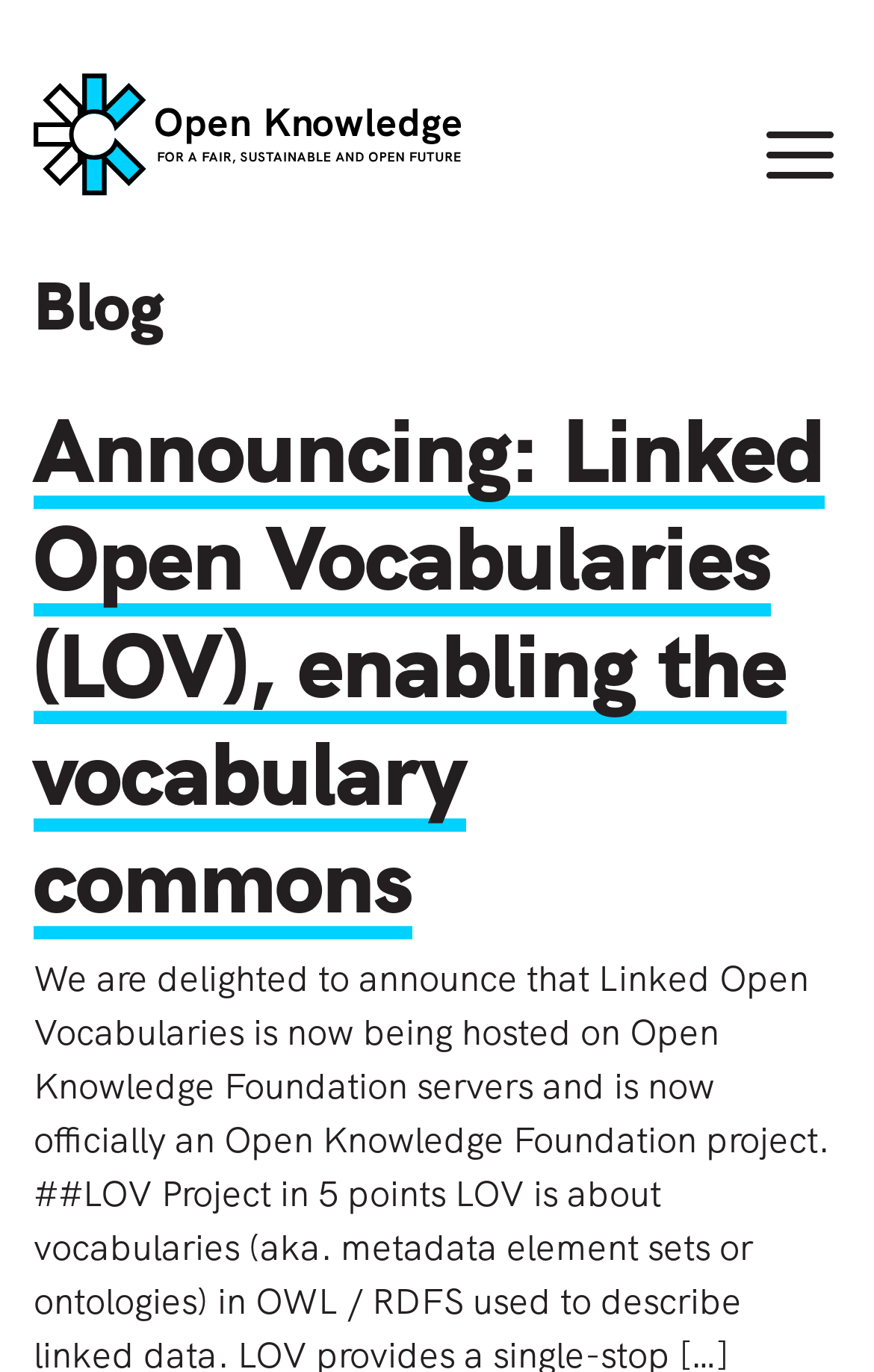What is the purpose of the 'Open the menu' link?
With the help of the image, please provide a detailed response to the question.

The purpose of the 'Open the menu' link can be inferred from its text content. The link is likely to open a menu or a dropdown list when clicked, providing access to more options or features on the webpage.